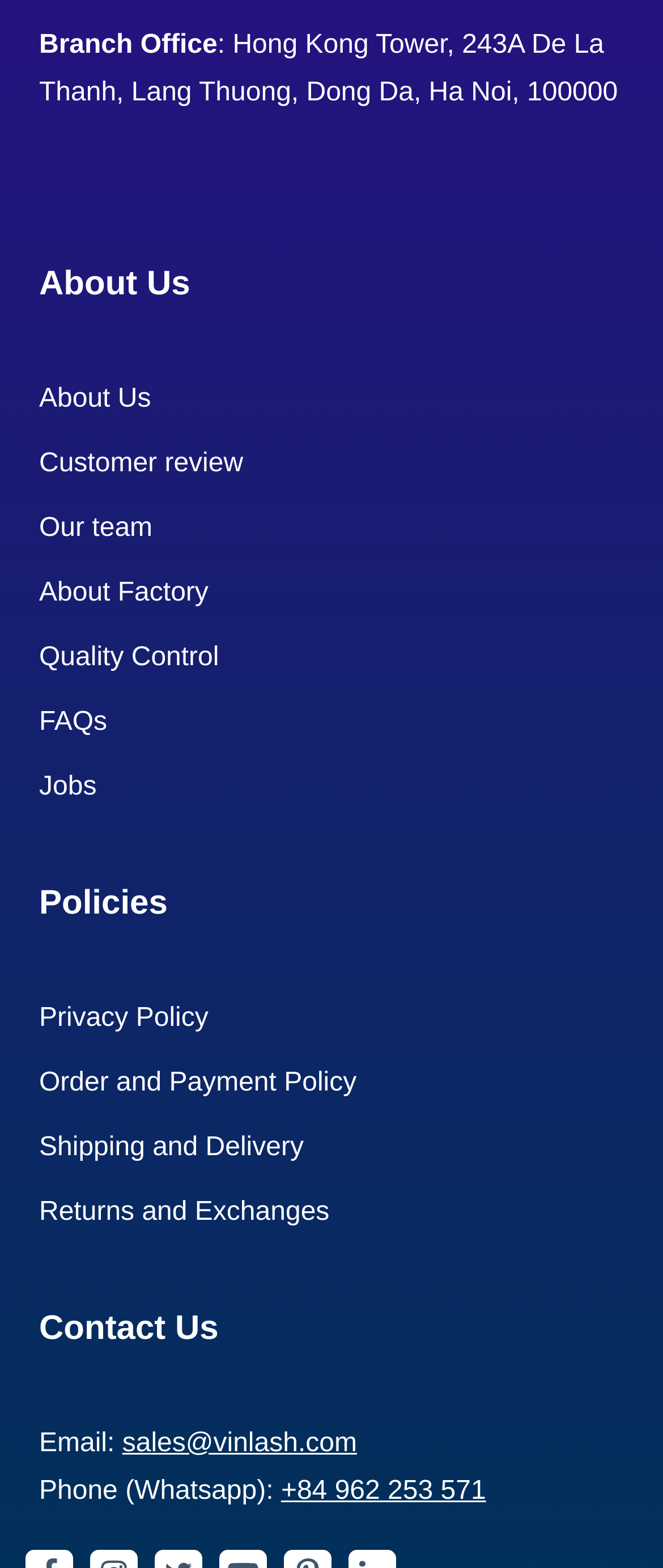Identify and provide the bounding box for the element described by: "About Factory".

[0.059, 0.327, 0.314, 0.345]